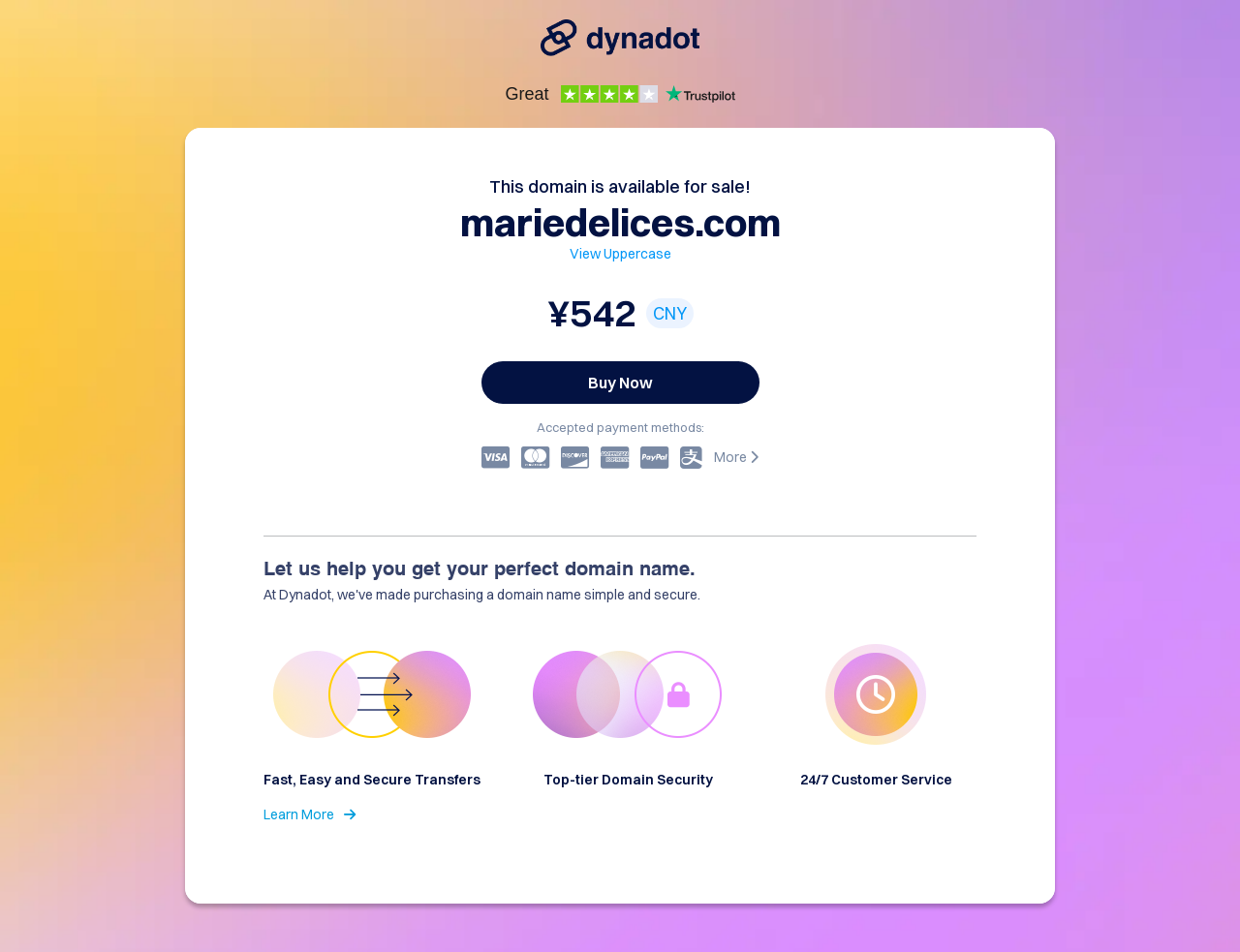Using details from the image, please answer the following question comprehensively:
What is the currency of the price?

I found the currency of the price by looking at the StaticText element with the text 'CNY' which is located near the price '¥542'.